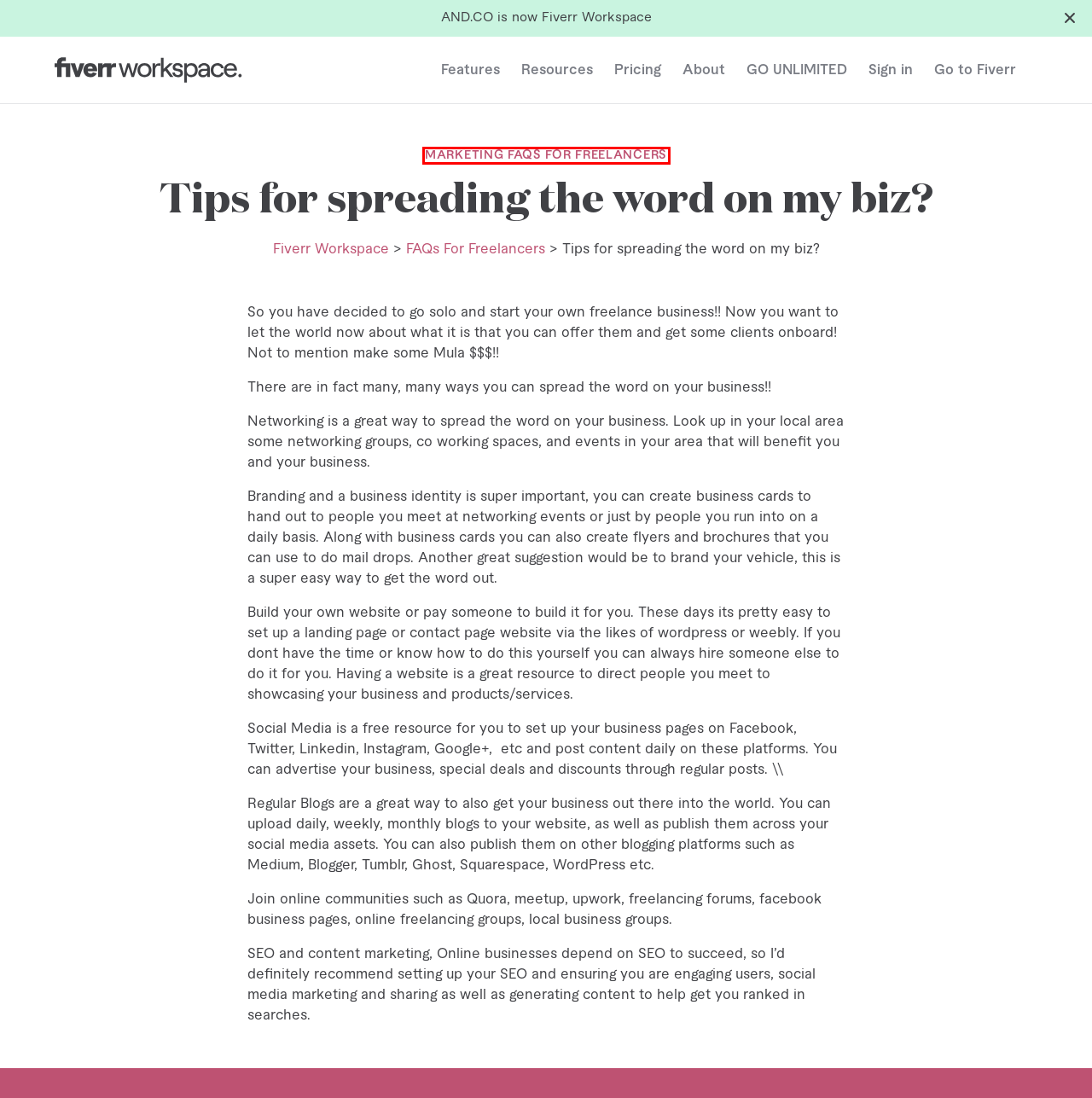You see a screenshot of a webpage with a red bounding box surrounding an element. Pick the webpage description that most accurately represents the new webpage after interacting with the element in the red bounding box. The options are:
A. Free Business Name Generator | Fiverr Workspace
B. A Complete Guide to Invoicing as a Freelancer - Fiverr Workspace
C. FAQs - Fiverr Workspace
D. Sign Up to Fiverr Workspace - It's FREE
E. Self Employment Tax Calculator - Fiverr Workspace
F. Log In - Fiverr Workspace
G. Fiverr Workspace - Boost Every Part of Your Business
H. Design DB

C